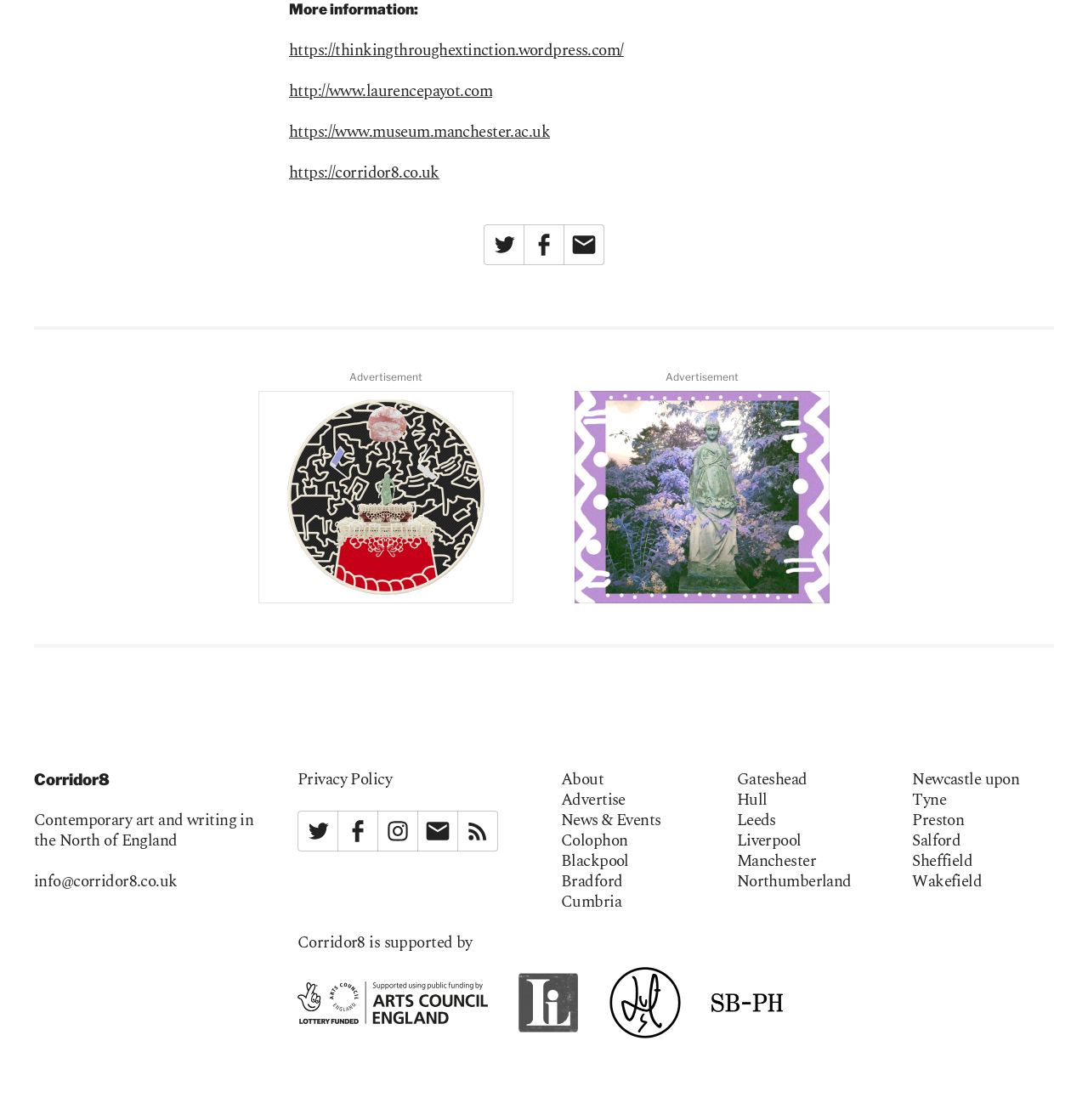Locate the bounding box coordinates of the element that should be clicked to execute the following instruction: "Click on the Twitter link".

[0.445, 0.2, 0.482, 0.237]